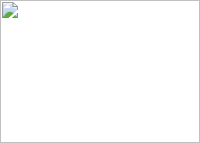In which constellation is the Helix Nebula located?
Look at the image and provide a short answer using one word or a phrase.

Aquarius